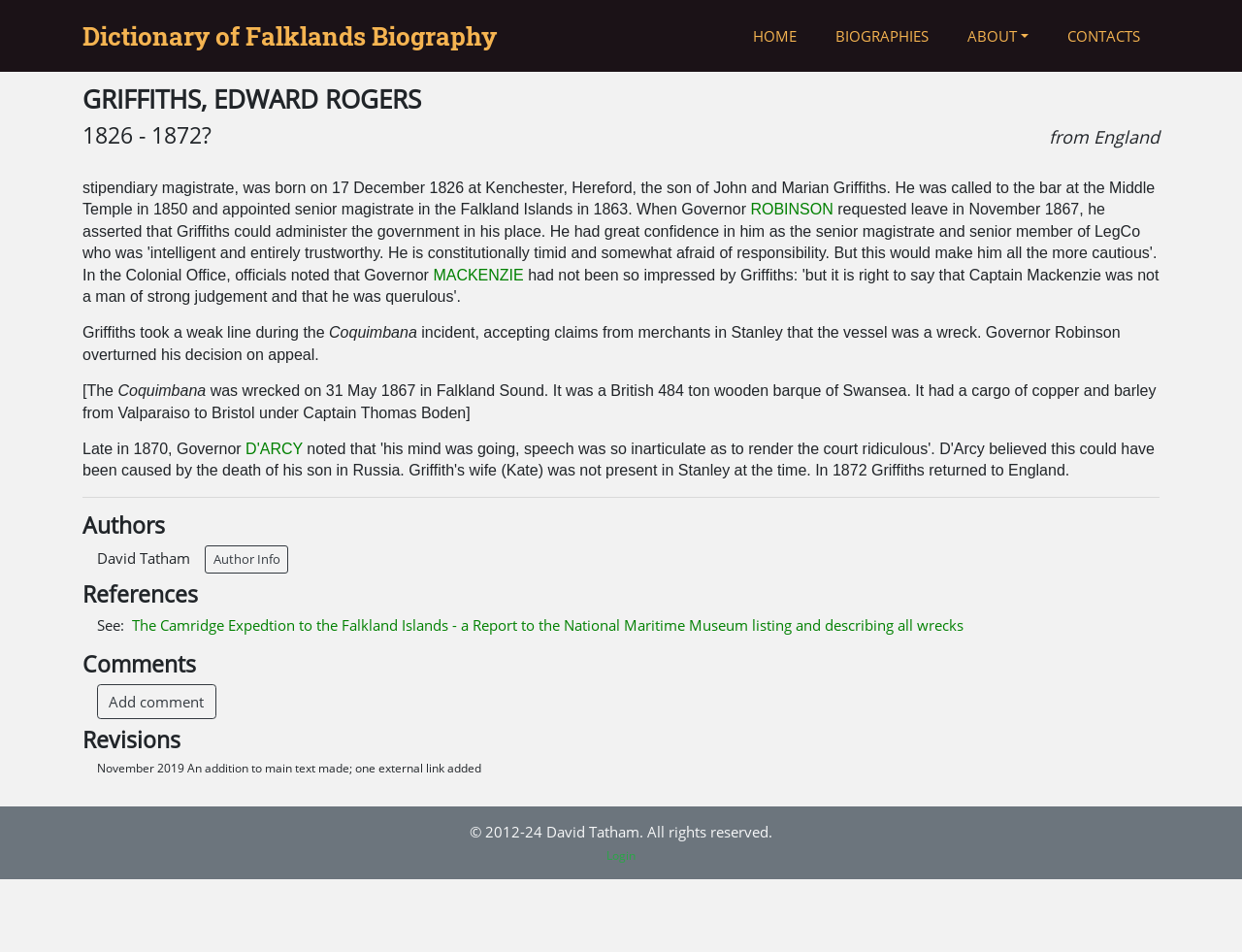What is the name of the biography?
Based on the screenshot, respond with a single word or phrase.

GRIFFITHS, EDWARD ROGERS